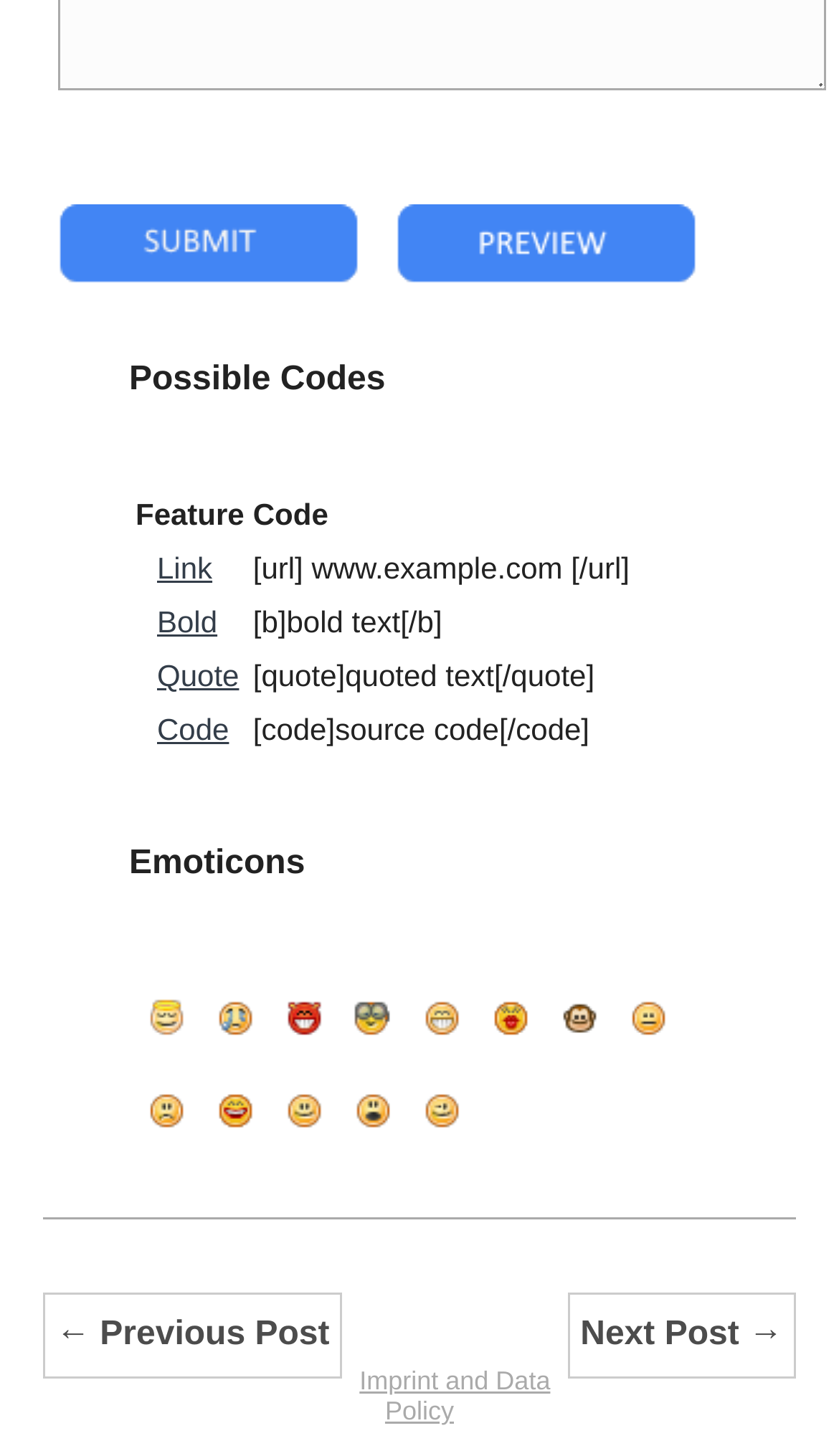Using the element description: "Code", determine the bounding box coordinates for the specified UI element. The coordinates should be four float numbers between 0 and 1, [left, top, right, bottom].

[0.169, 0.489, 0.273, 0.513]